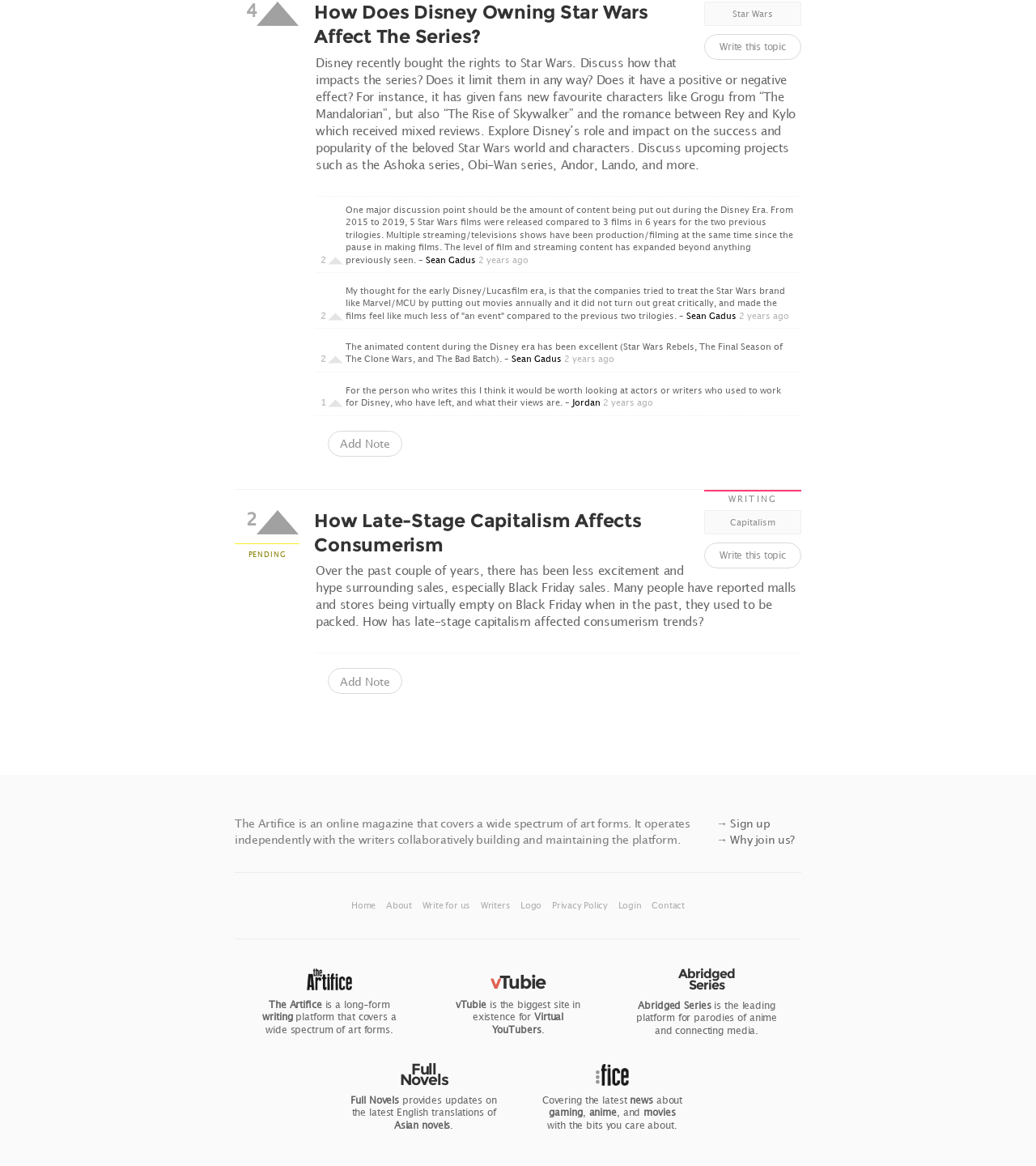Please identify the bounding box coordinates of the element I should click to complete this instruction: 'Click the 'Home' link'. The coordinates should be given as four float numbers between 0 and 1, like this: [left, top, right, bottom].

[0.339, 0.771, 0.365, 0.78]